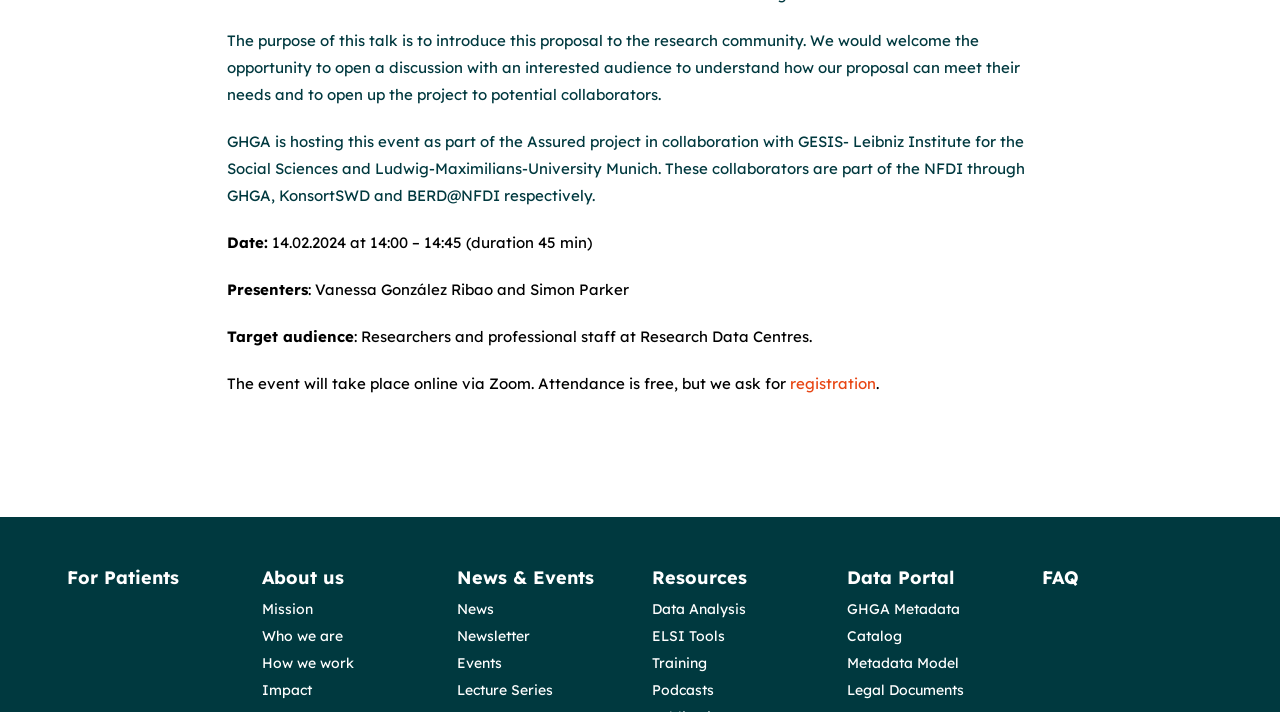Please identify the bounding box coordinates of the region to click in order to complete the task: "Go back to top". The coordinates must be four float numbers between 0 and 1, specified as [left, top, right, bottom].

None